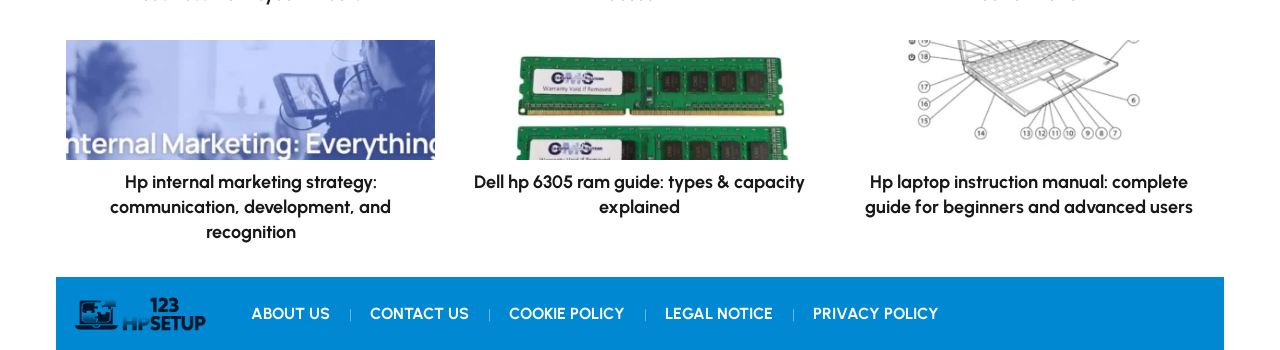How many articles are there on the webpage?
From the image, respond with a single word or phrase.

3